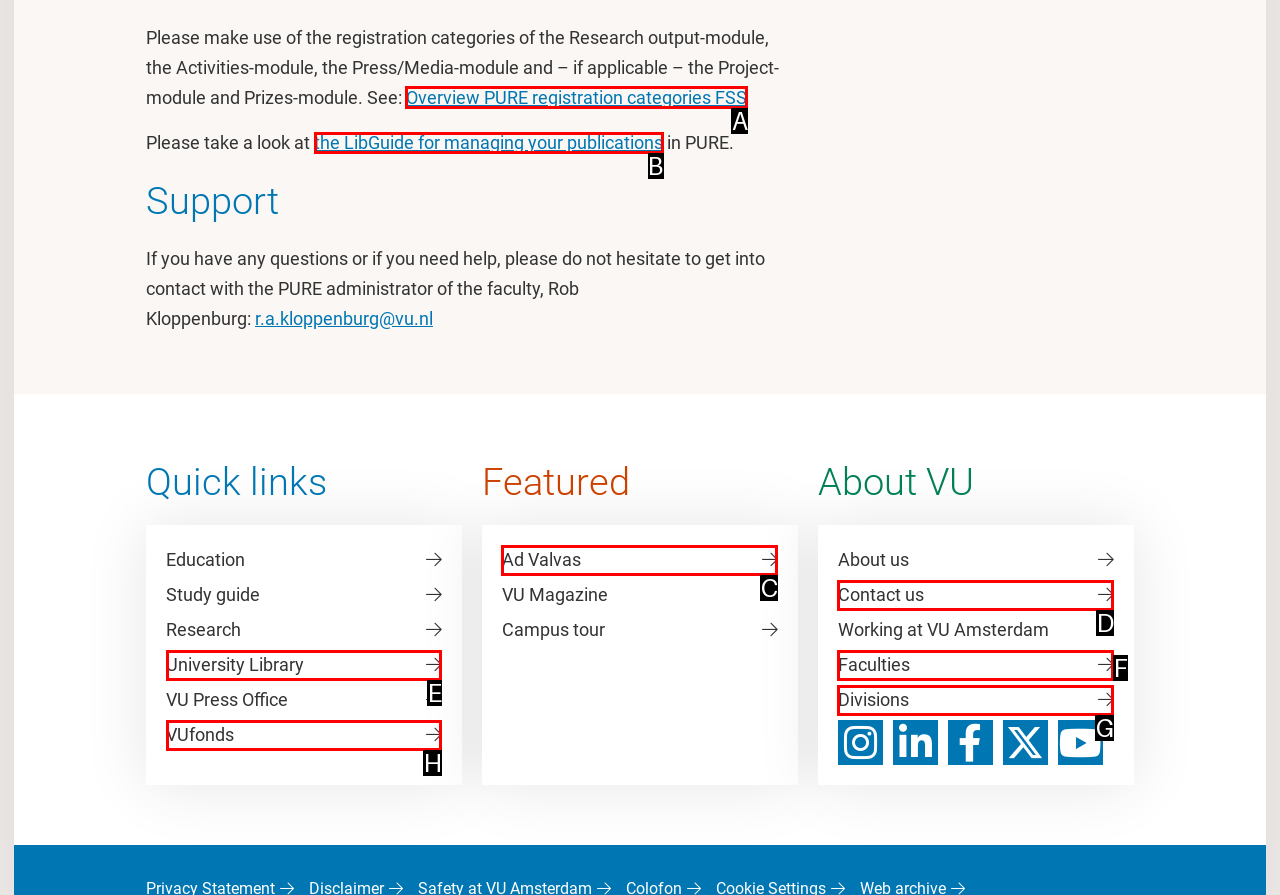Which UI element should be clicked to perform the following task: Go to the Overview of PURE registration categories? Answer with the corresponding letter from the choices.

A